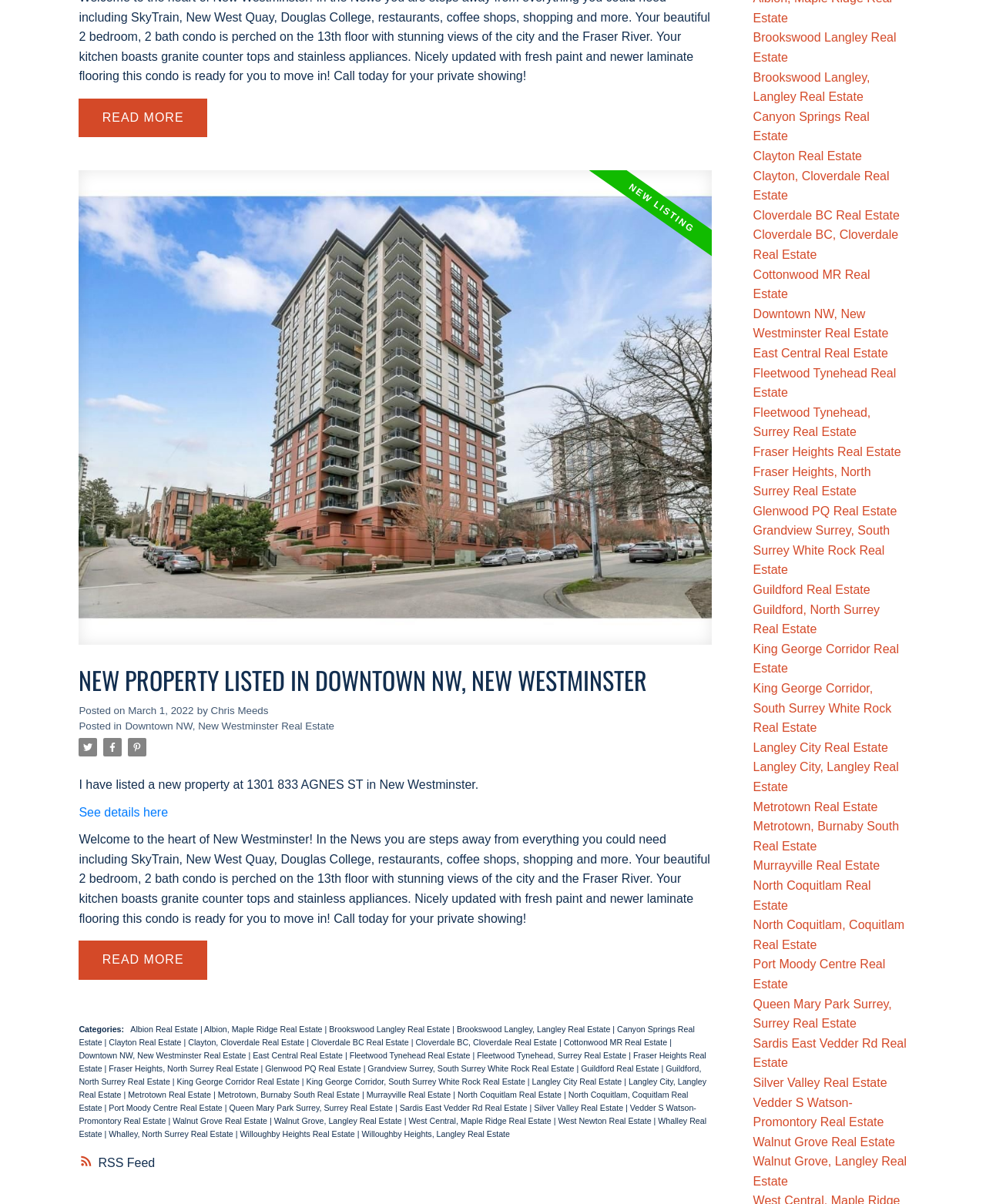Please specify the bounding box coordinates of the region to click in order to perform the following instruction: "Click on the 'Home' link".

None